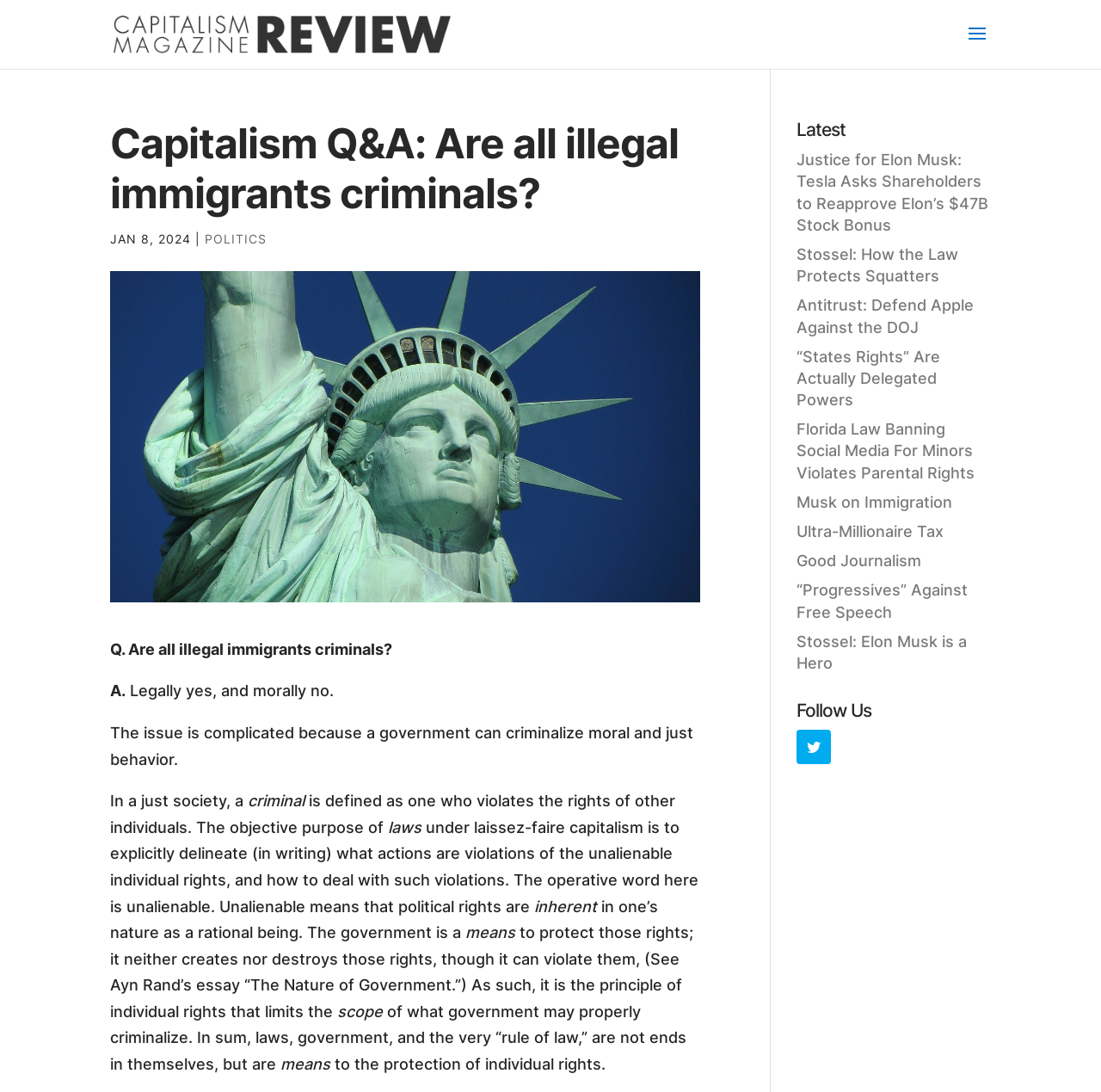What is the date of the article? Based on the image, give a response in one word or a short phrase.

JAN 8, 2024